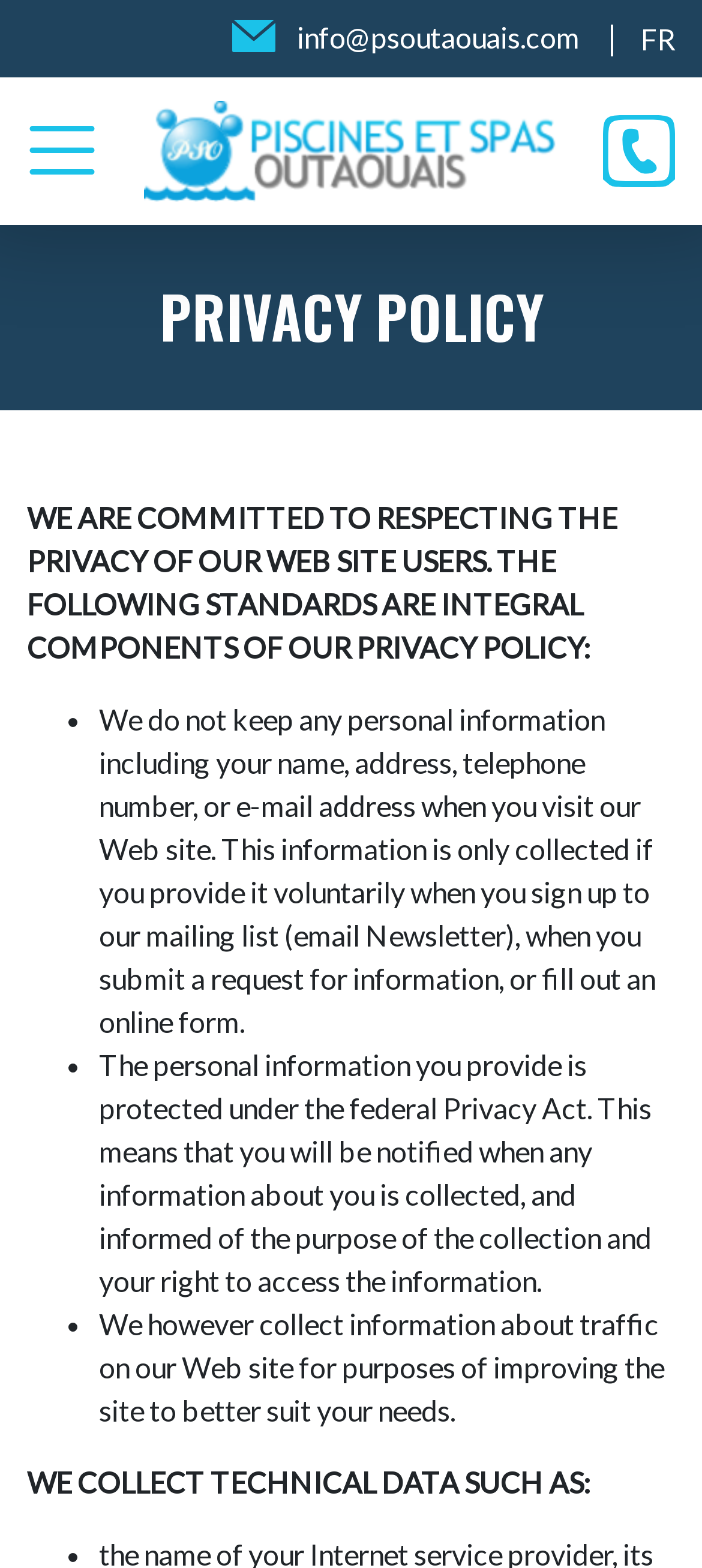Describe all visible elements and their arrangement on the webpage.

The webpage is about Piscines et Spas Outaouais, with a focus on their privacy policy. At the top, there is a navigation section with three links: "info@psoutaouais.com" on the left, "FR" on the right, and "Piscines et Spas Outaouais" in the center, accompanied by a logo image. 

Below the navigation section, there is a heading "PRIVACY POLICY" followed by a paragraph of text explaining the company's commitment to respecting users' privacy. 

The main content of the page is divided into three sections, each marked with a bullet point. The first section explains that the company does not collect personal information unless it is provided voluntarily. The second section discusses the protection of personal information under the federal Privacy Act. The third section mentions that the company collects technical data to improve the website. 

There is also a small image on the top right corner of the page, but its content is not specified.